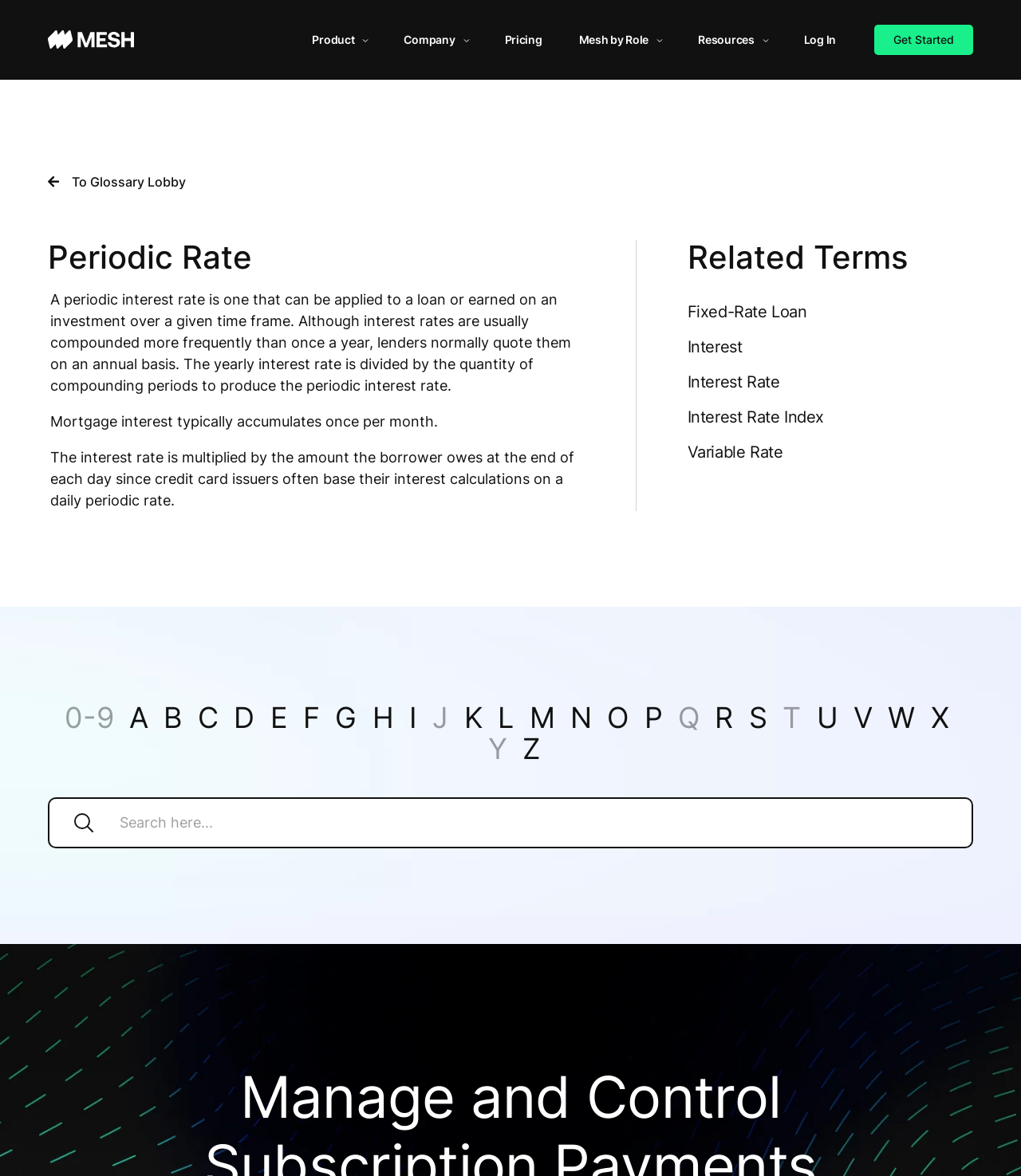Provide a brief response to the question below using one word or phrase:
What is a periodic interest rate?

Interest rate applied to a loan or investment over a given time frame